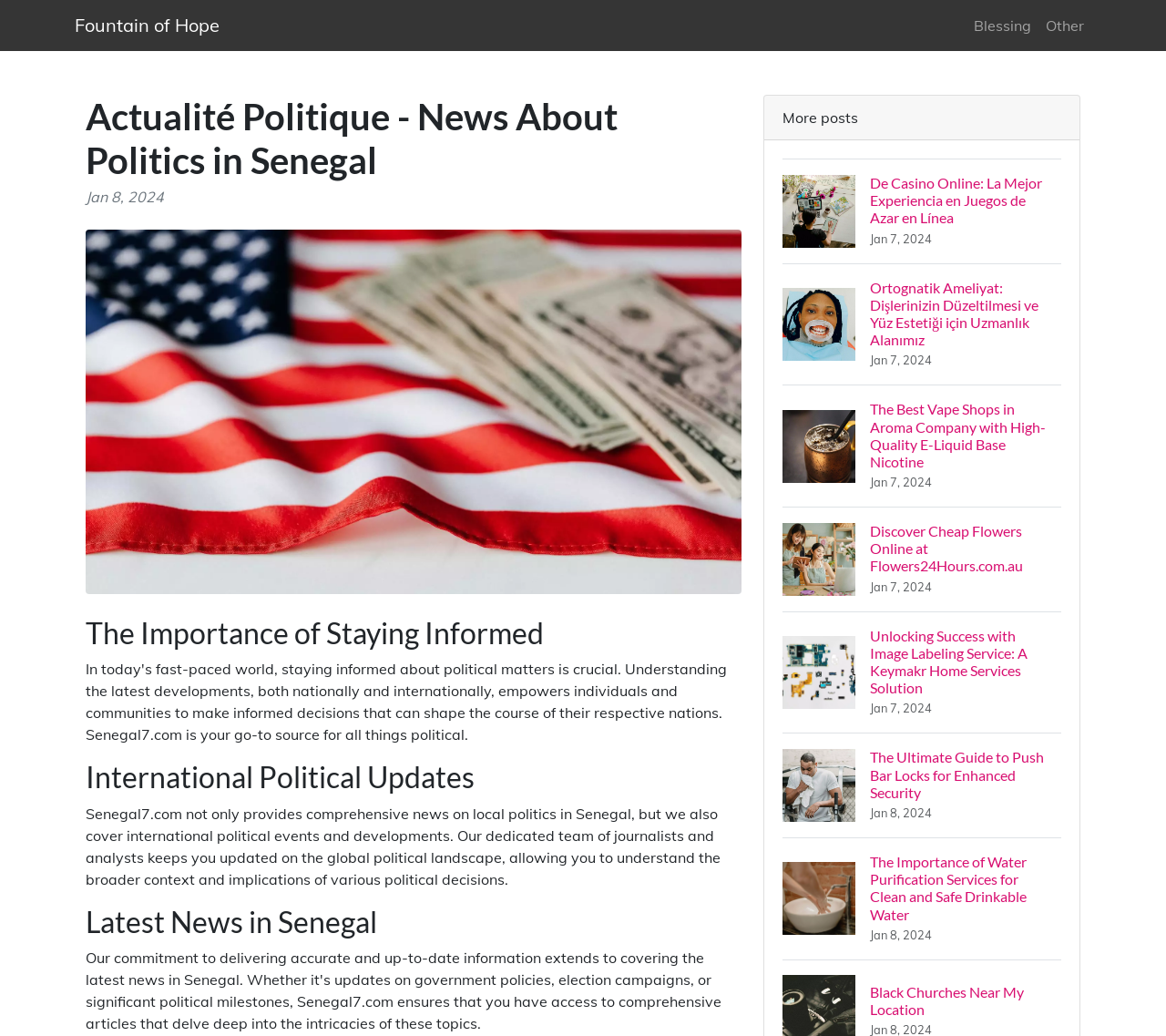Bounding box coordinates are given in the format (top-left x, top-left y, bottom-right x, bottom-right y). All values should be floating point numbers between 0 and 1. Provide the bounding box coordinate for the UI element described as: Fountain of Hope

[0.064, 0.007, 0.188, 0.042]